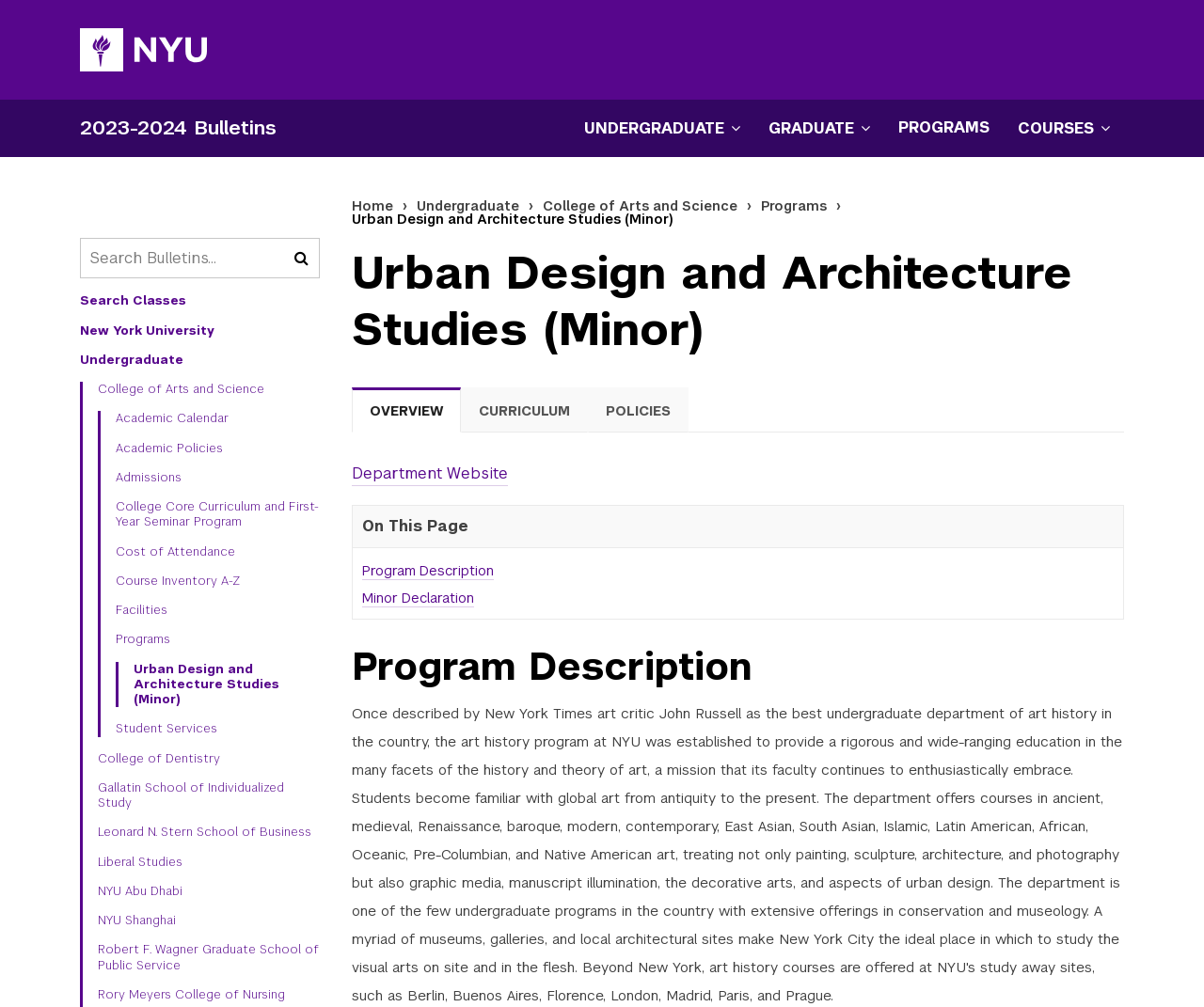Extract the primary headline from the webpage and present its text.

Urban Design and Architecture Studies (Minor)